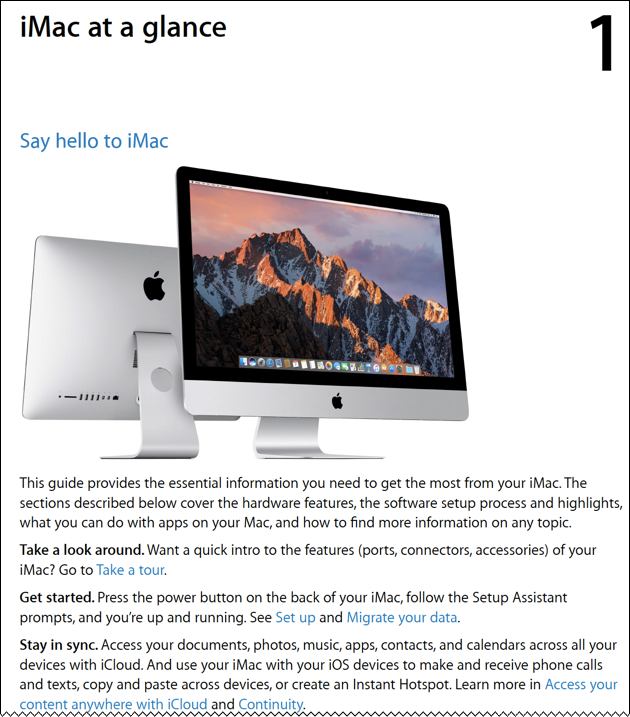Give a one-word or one-phrase response to the question: 
What is displayed on the iMac's screen?

Mountain landscape